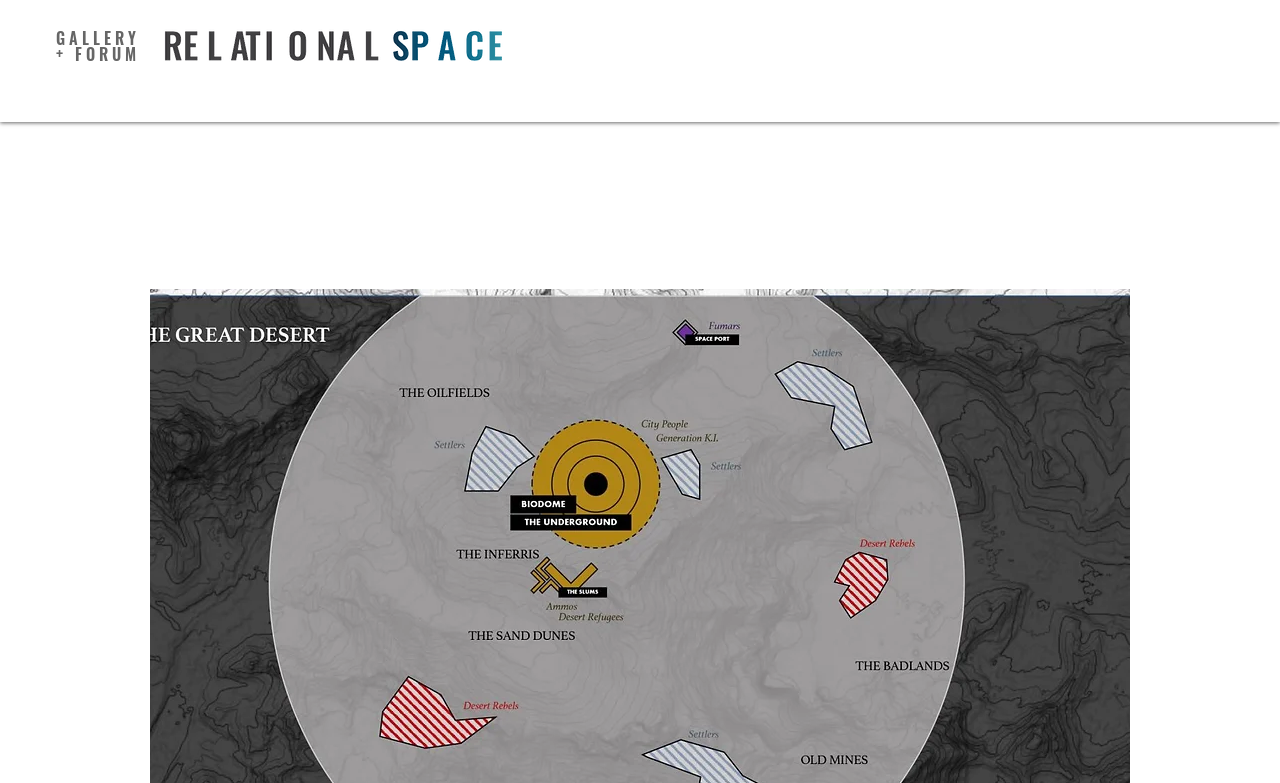Please provide the bounding box coordinates in the format (top-left x, top-left y, bottom-right x, bottom-right y). Remember, all values are floating point numbers between 0 and 1. What is the bounding box coordinate of the region described as: aria-label="Search" name="q" placeholder="Search"

[0.91, 0.032, 0.972, 0.086]